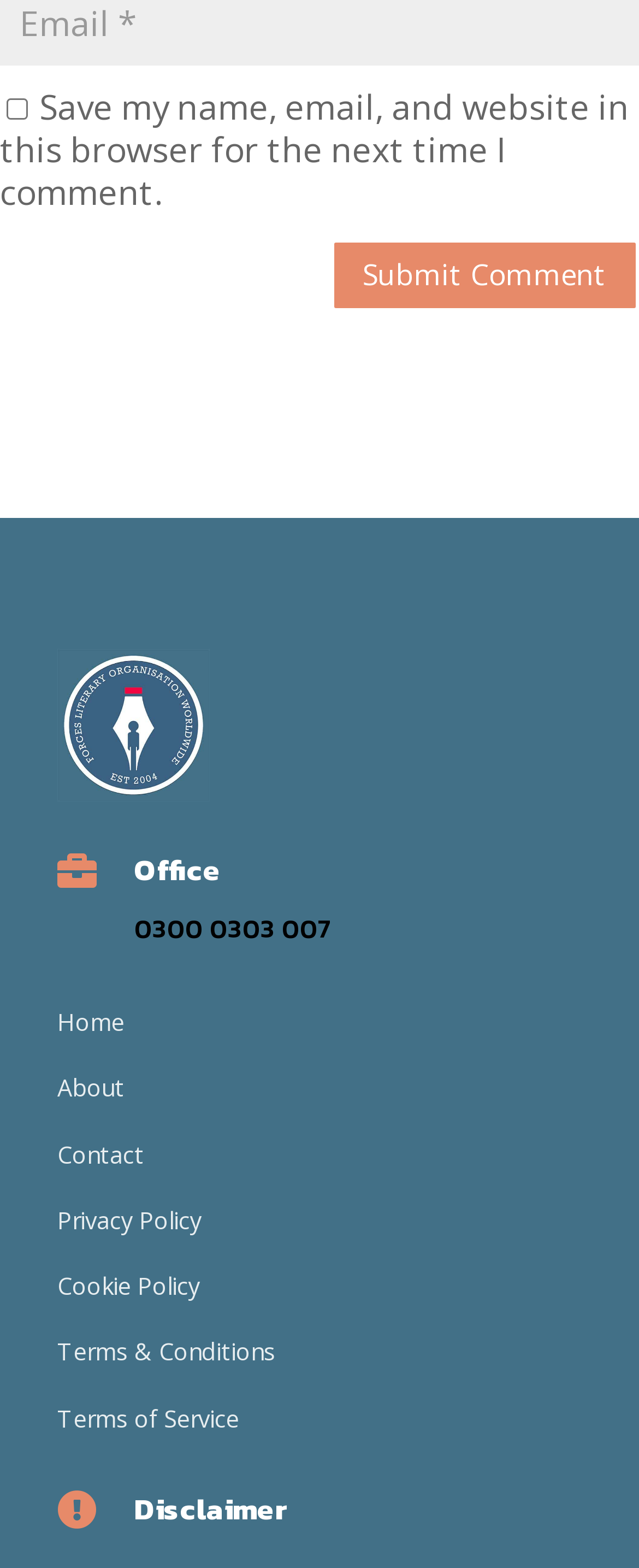Pinpoint the bounding box coordinates of the clickable area needed to execute the instruction: "Enter email". The coordinates should be specified as four float numbers between 0 and 1, i.e., [left, top, right, bottom].

[0.031, 0.0, 0.213, 0.03]